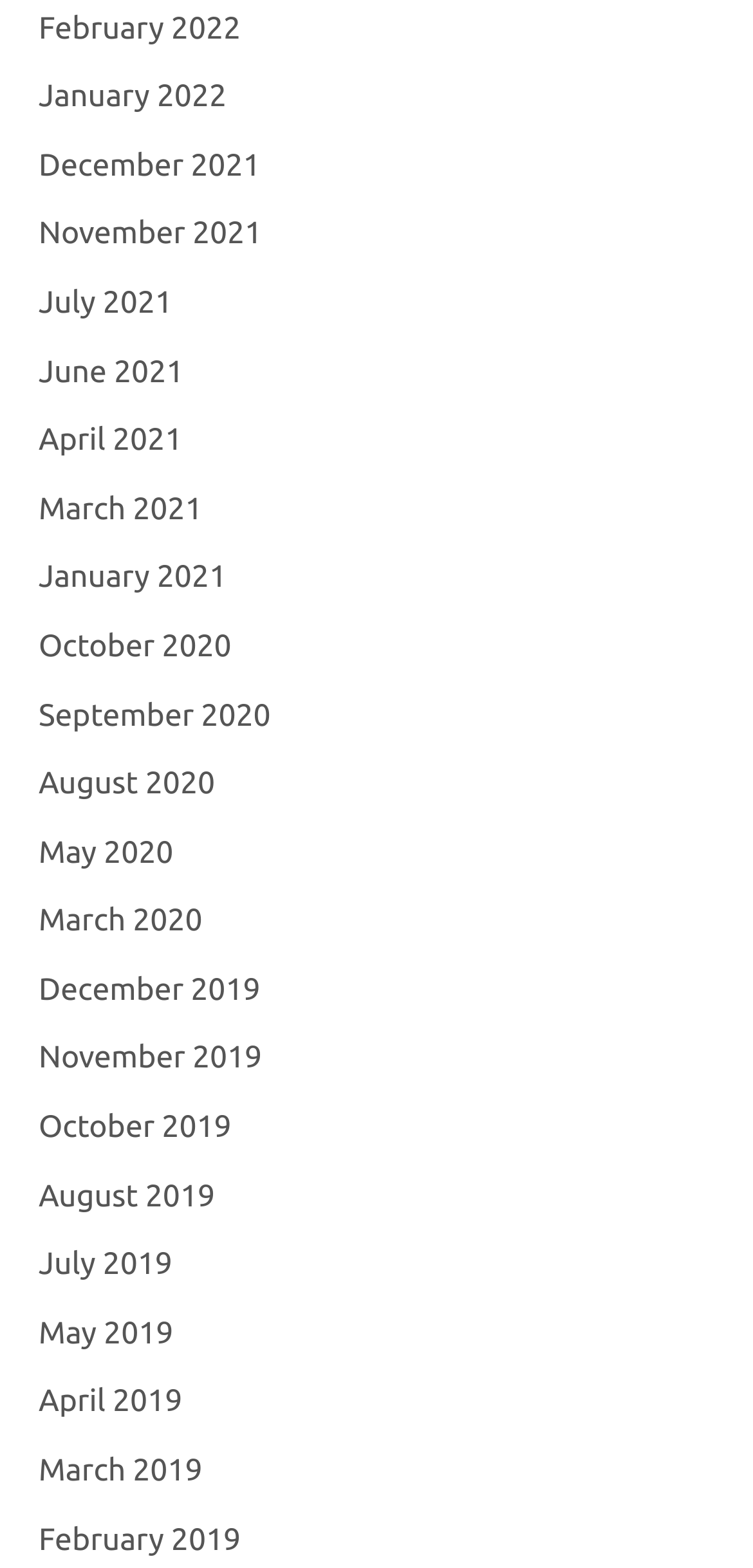Determine the bounding box coordinates of the element's region needed to click to follow the instruction: "view December 2021". Provide these coordinates as four float numbers between 0 and 1, formatted as [left, top, right, bottom].

[0.051, 0.095, 0.346, 0.117]